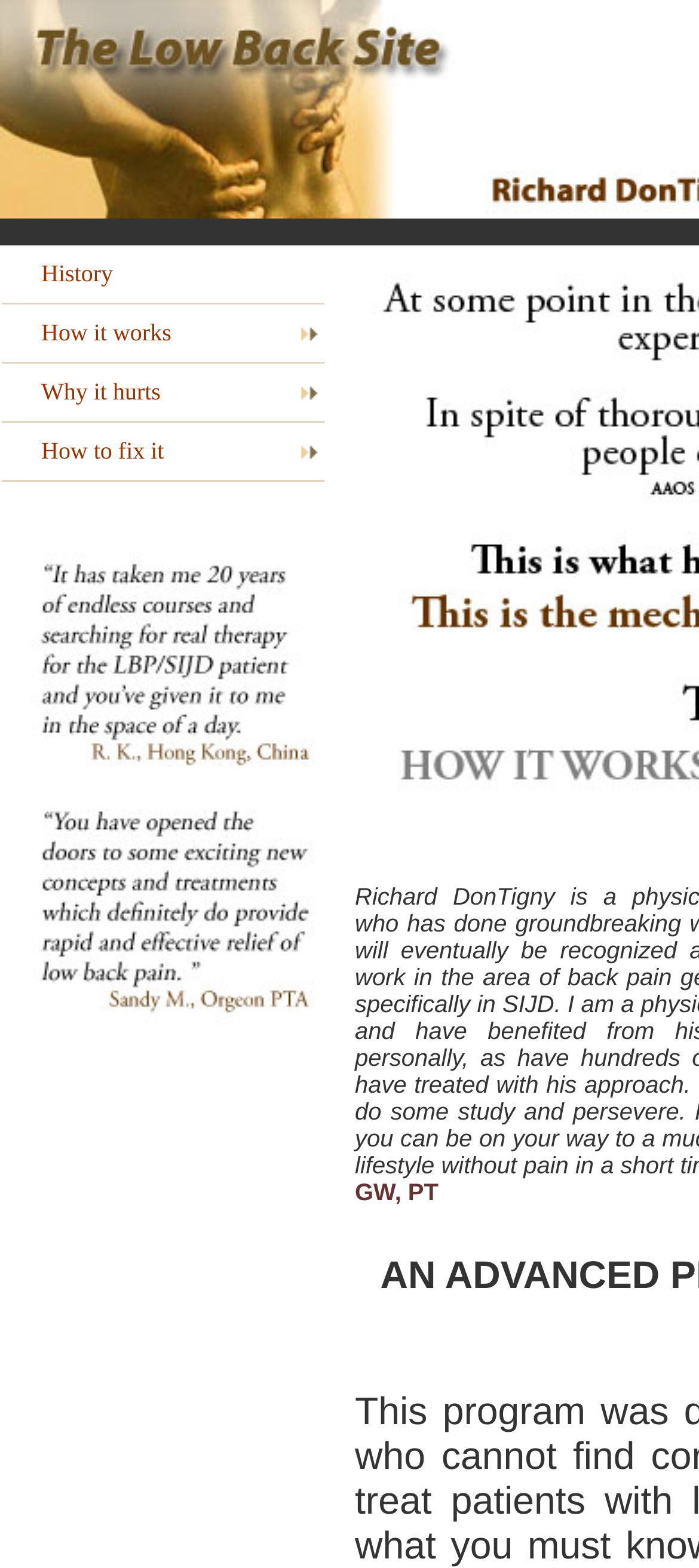Find the bounding box coordinates for the UI element that matches this description: "History".

[0.003, 0.158, 0.464, 0.192]